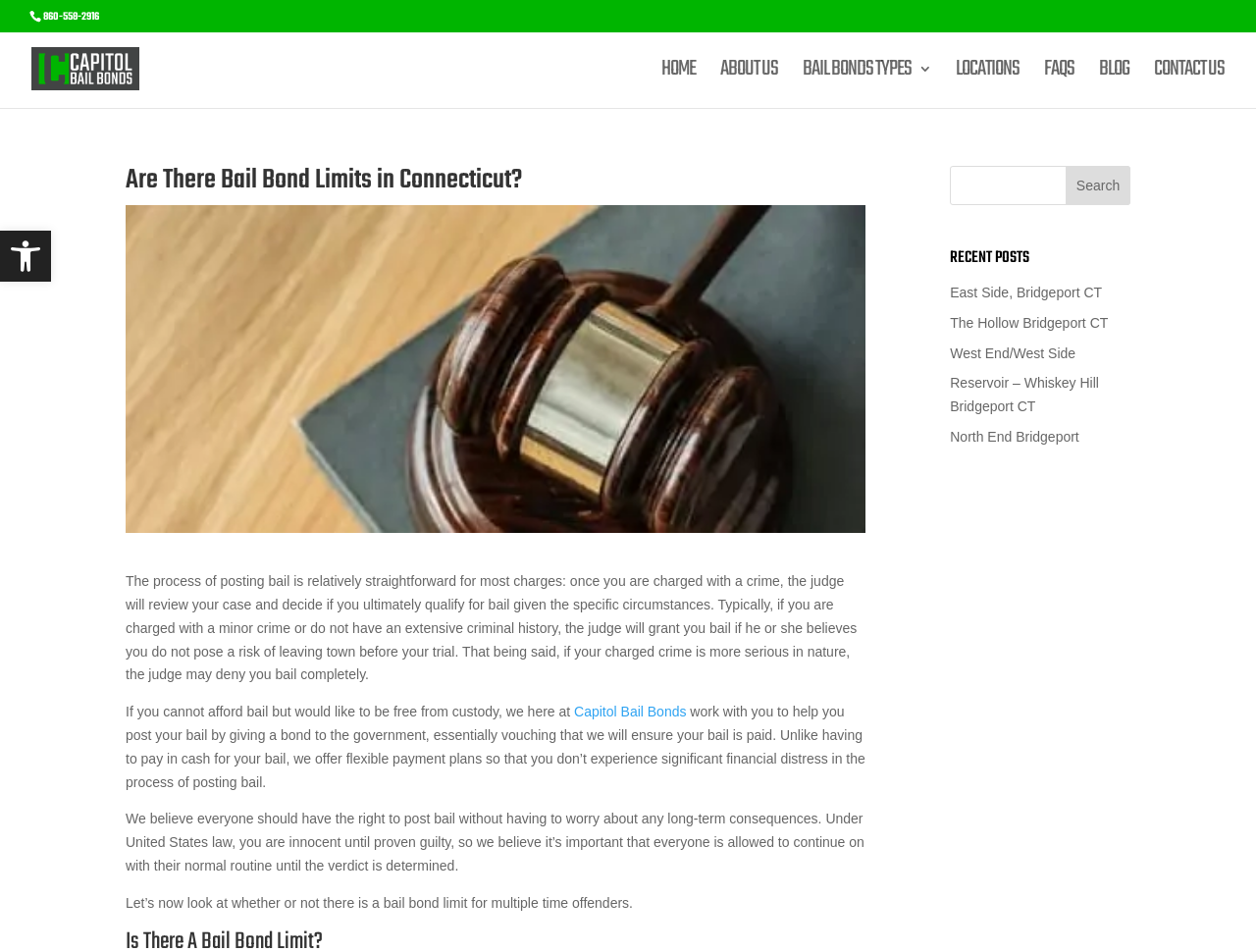Please determine the bounding box coordinates for the UI element described here. Use the format (top-left x, top-left y, bottom-right x, bottom-right y) with values bounded between 0 and 1: parent_node: Search for: value="Search"

[0.848, 0.174, 0.9, 0.215]